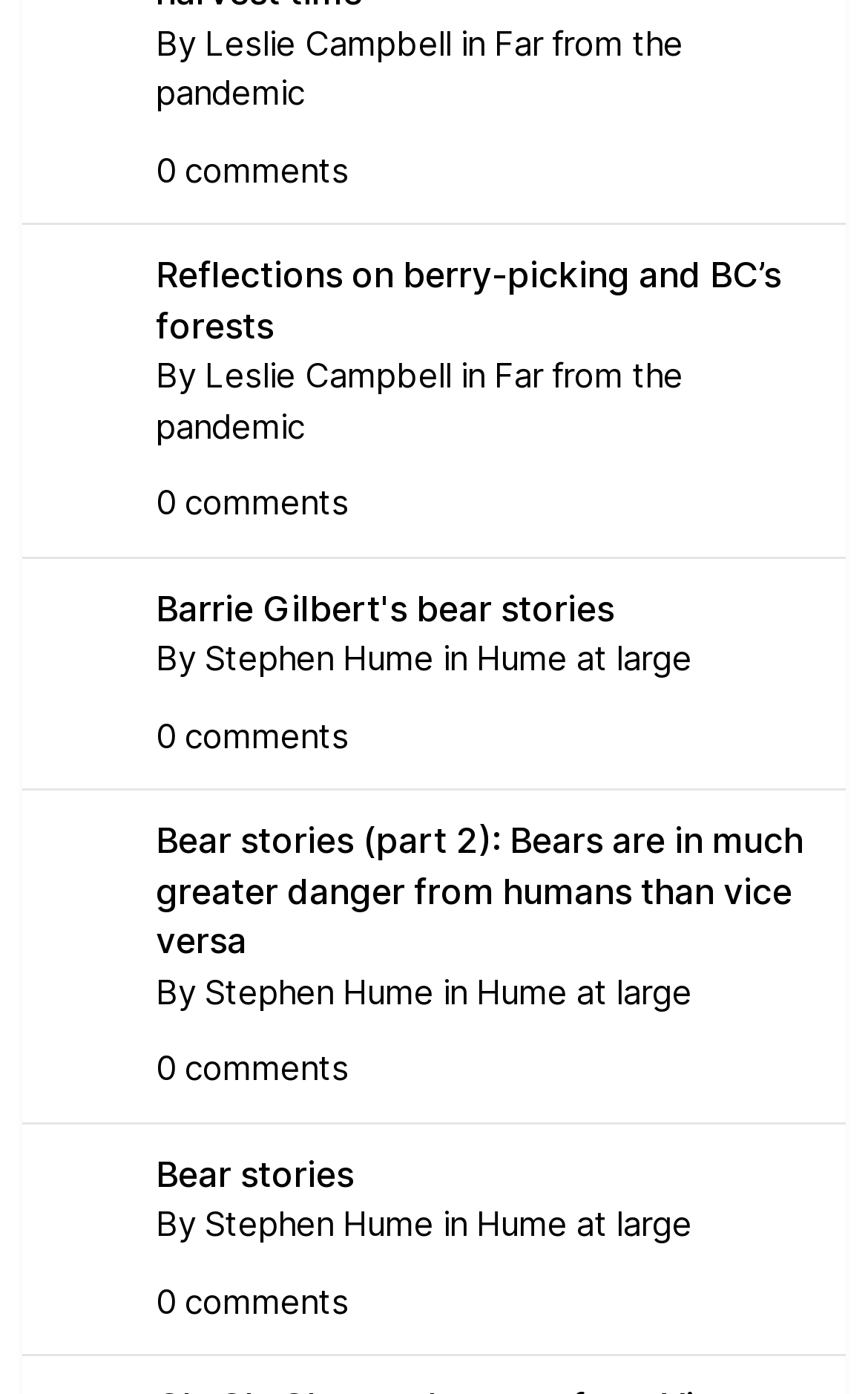Please give a succinct answer to the question in one word or phrase:
What is the name of the section where the article 'Barrie Gilbert's bear stories' is located?

Hume at large